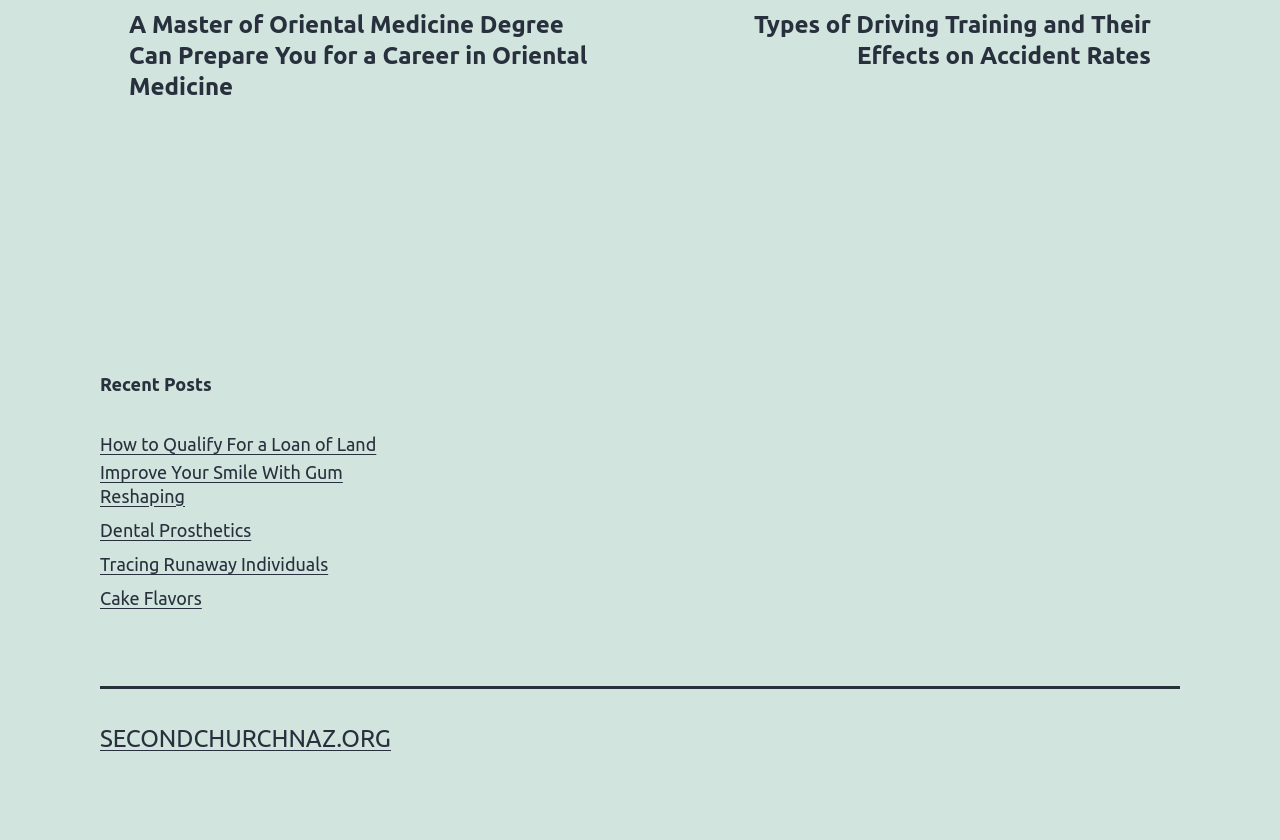From the image, can you give a detailed response to the question below:
What is the domain of the linked website?

The link at the bottom of the page points to a website with the domain 'SECONDCHURCHNAZ.ORG'.